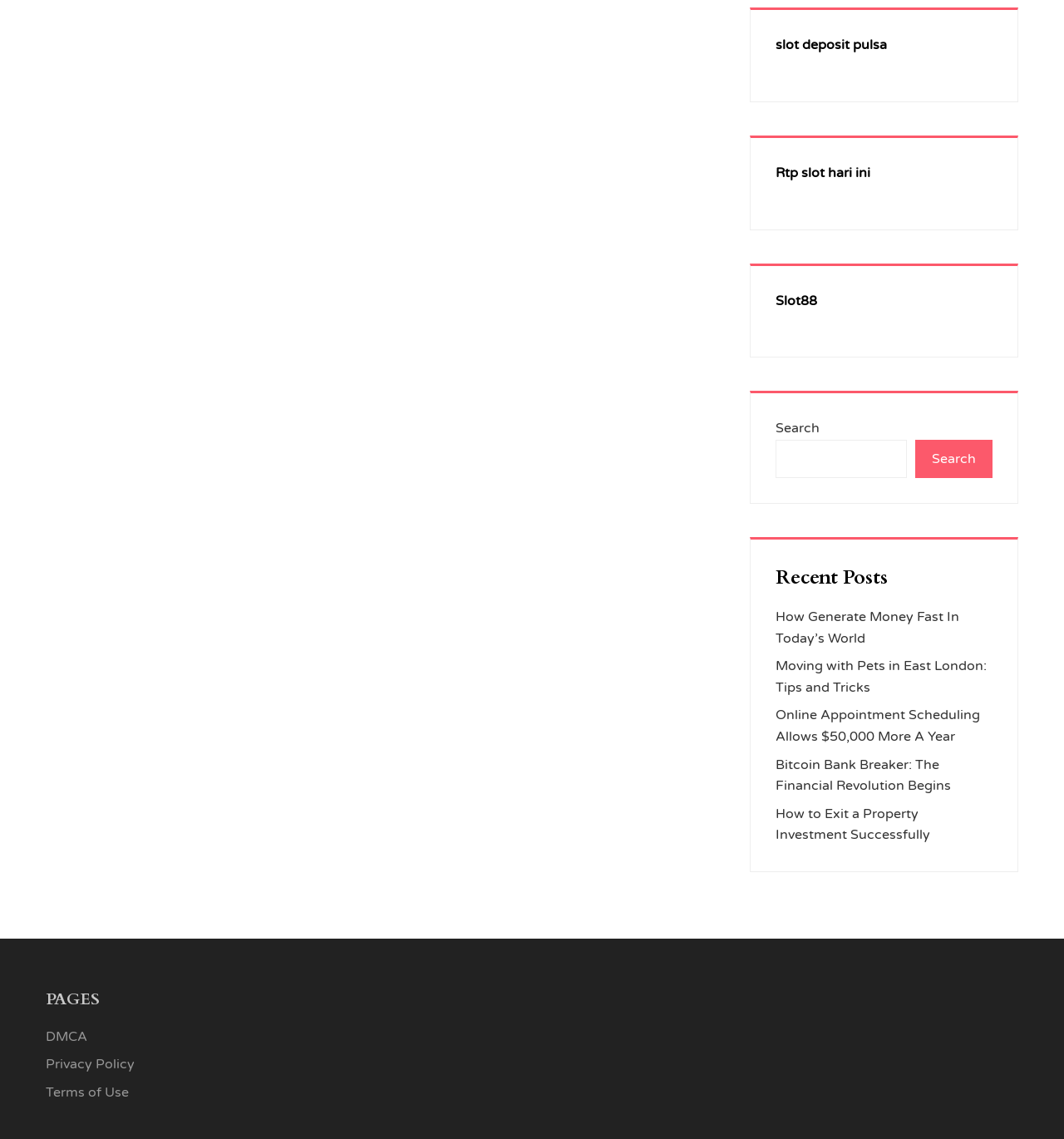Locate the bounding box coordinates of the area where you should click to accomplish the instruction: "Search for something".

[0.729, 0.386, 0.852, 0.42]